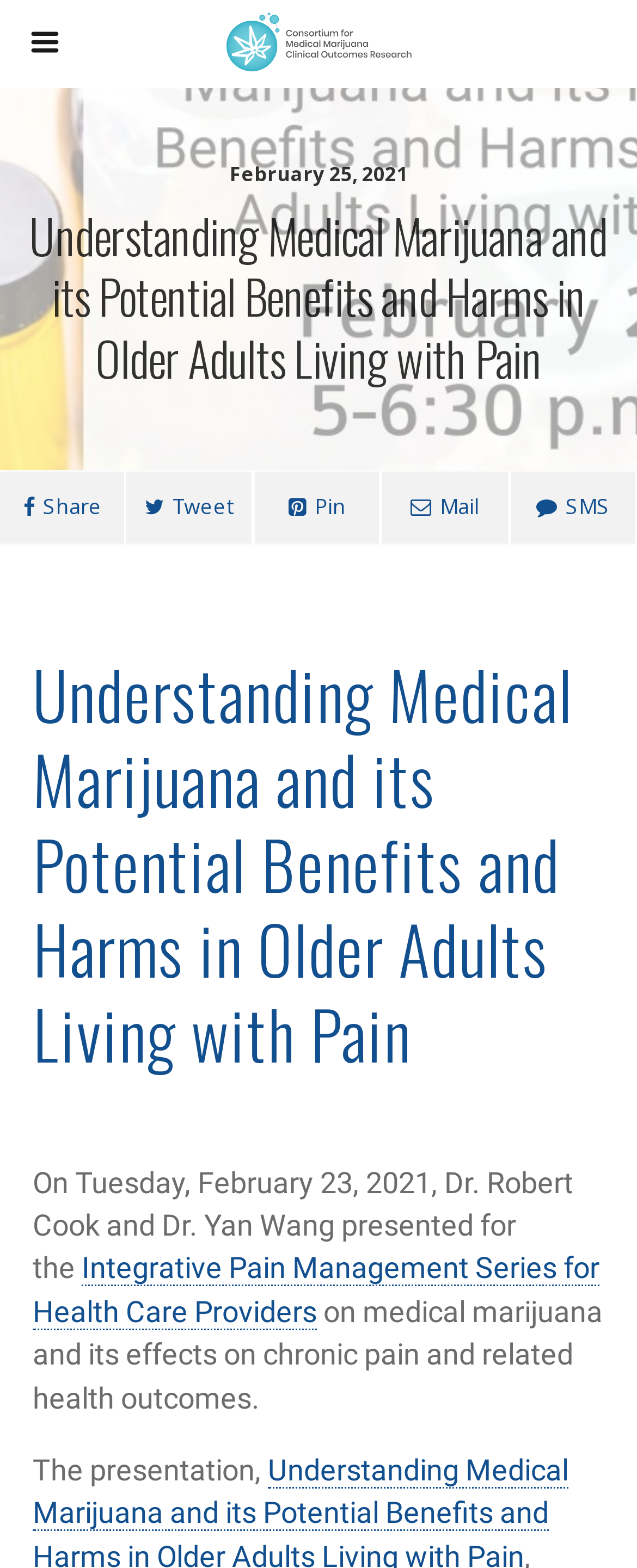Please answer the following query using a single word or phrase: 
What is the series that Dr. Robert Cook and Dr. Yan Wang presented for?

Integrative Pain Management Series for Health Care Providers